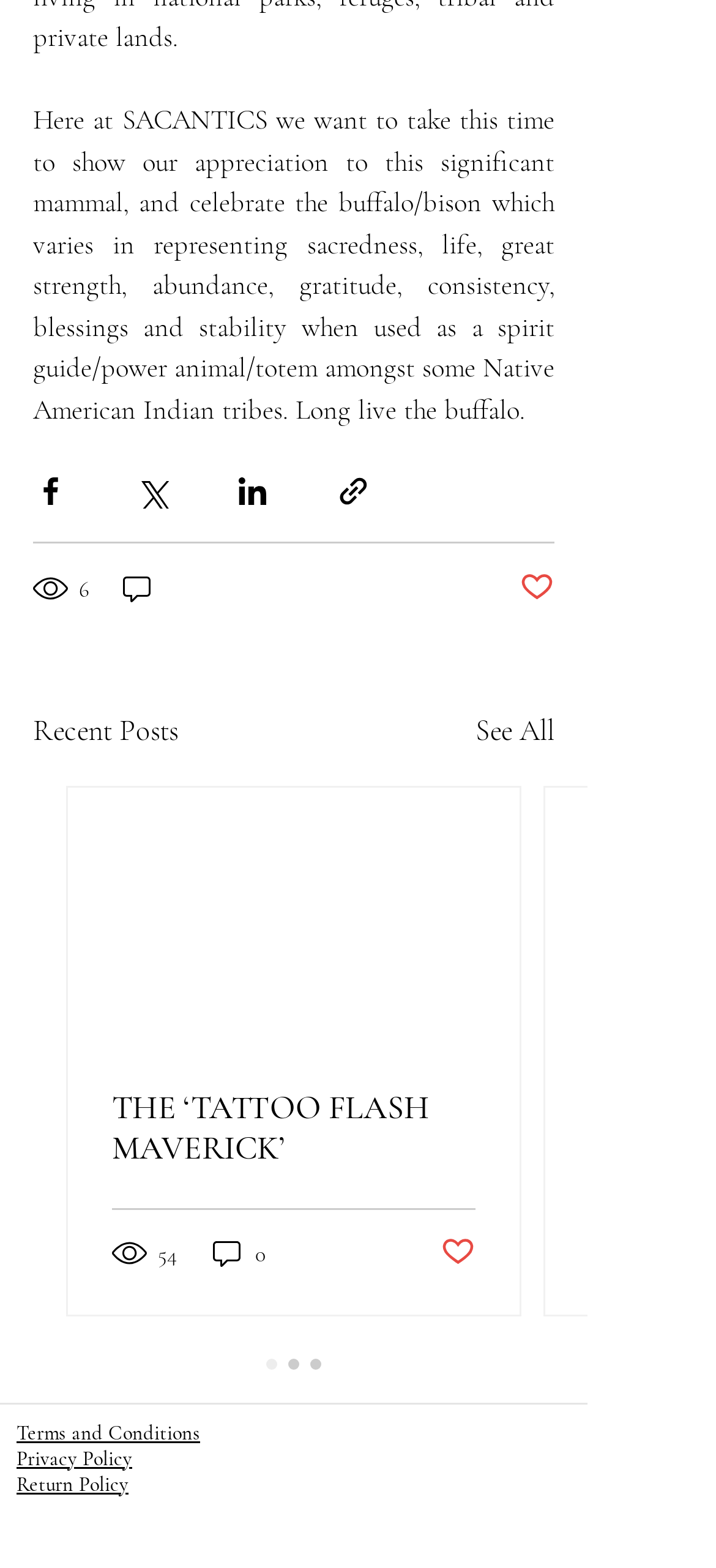Please provide a one-word or phrase answer to the question: 
What is the name of the website creator?

SACANTICS